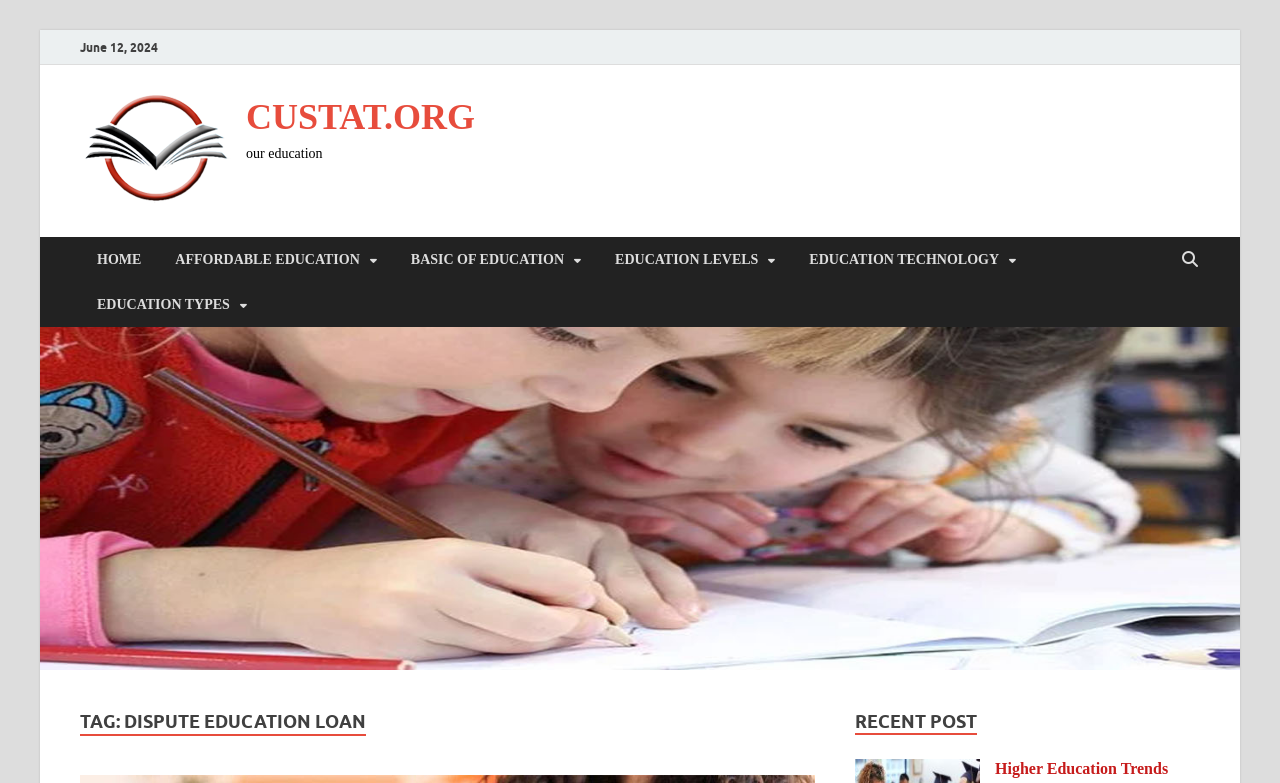Given the webpage screenshot and the description, determine the bounding box coordinates (top-left x, top-left y, bottom-right x, bottom-right y) that define the location of the UI element matching this description: Higher Education Trends

[0.777, 0.971, 0.913, 0.993]